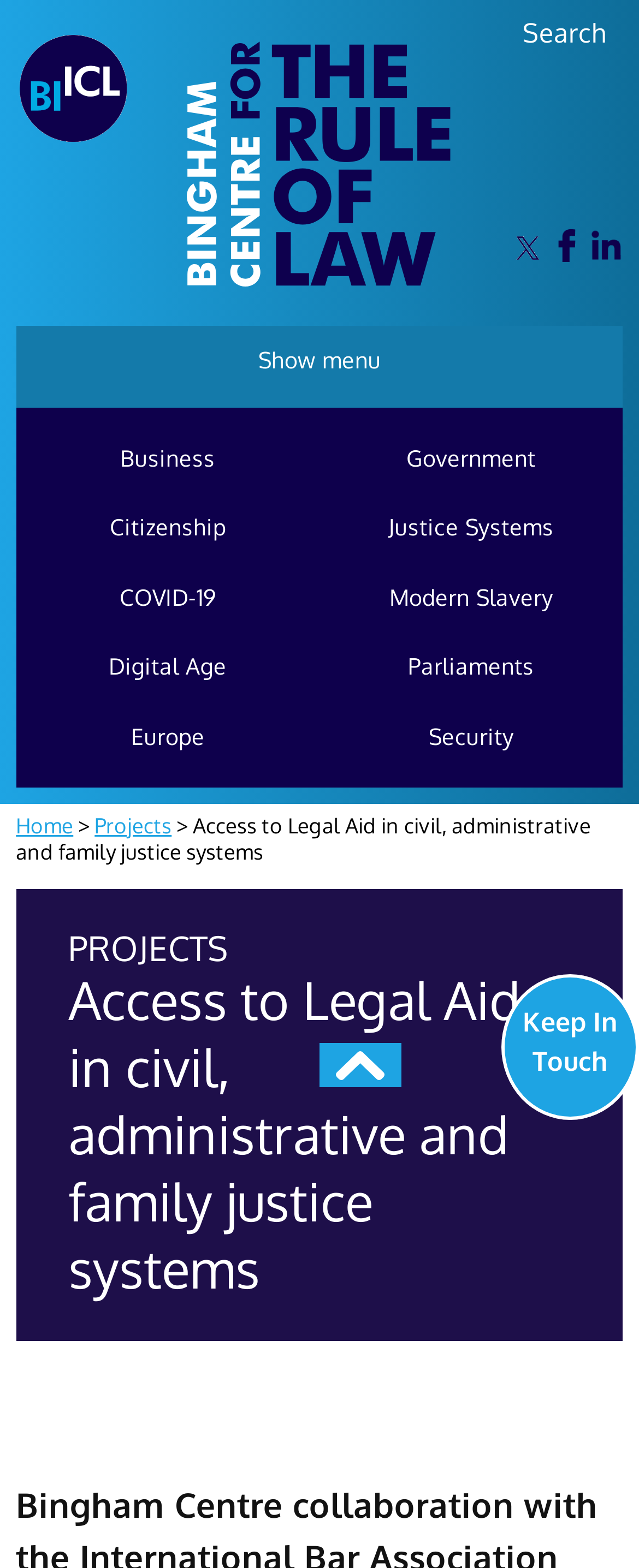What is the text of the first heading?
Relying on the image, give a concise answer in one word or a brief phrase.

We use cookies to give you the best online experience.